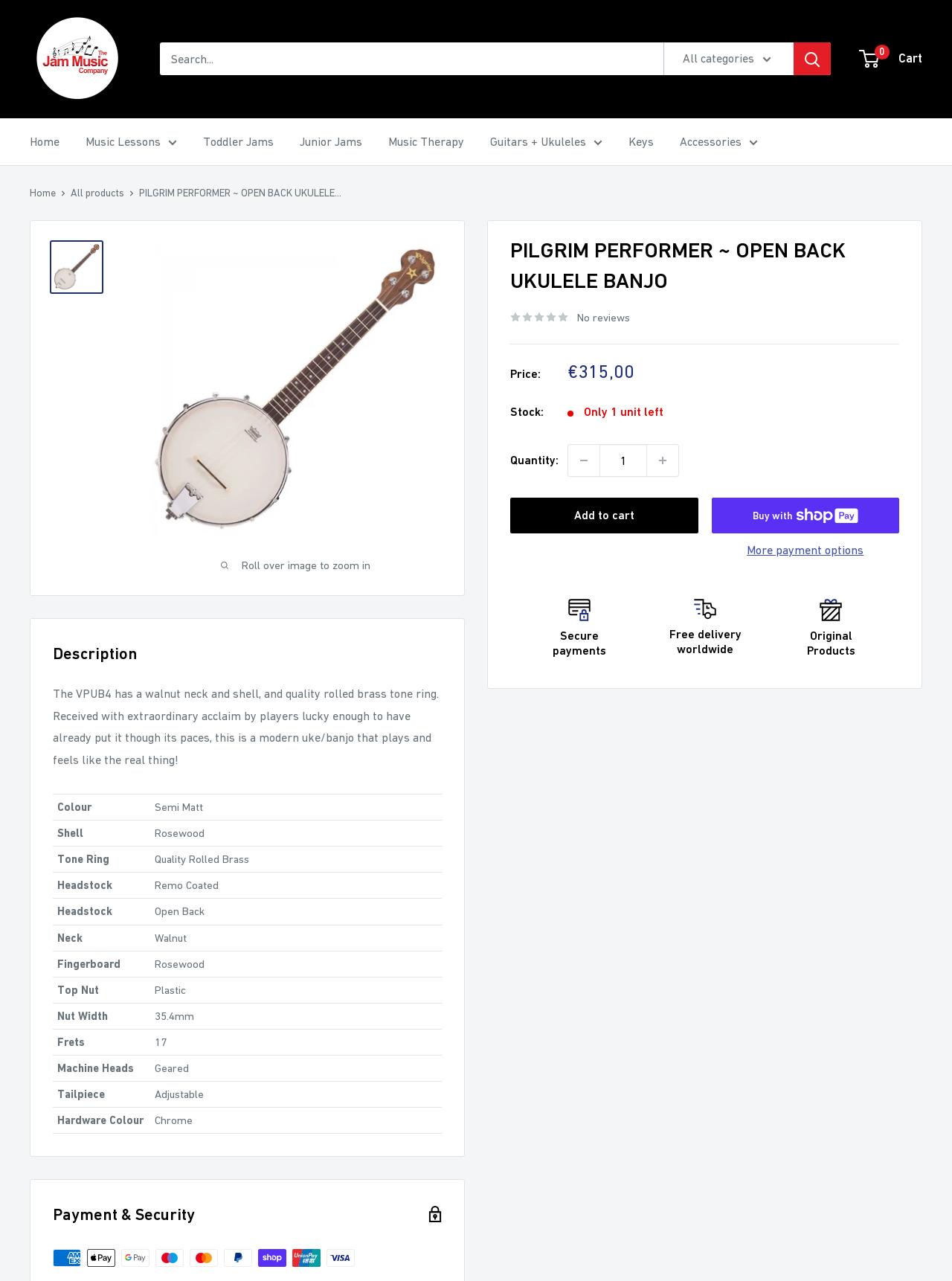Analyze the image and deliver a detailed answer to the question: What is the material of the neck of the VPUB4?

Based on the table under the 'Description' heading, the row with the header 'Neck' has a cell with the value 'Walnut', indicating that the material of the neck of the VPUB4 is Walnut.